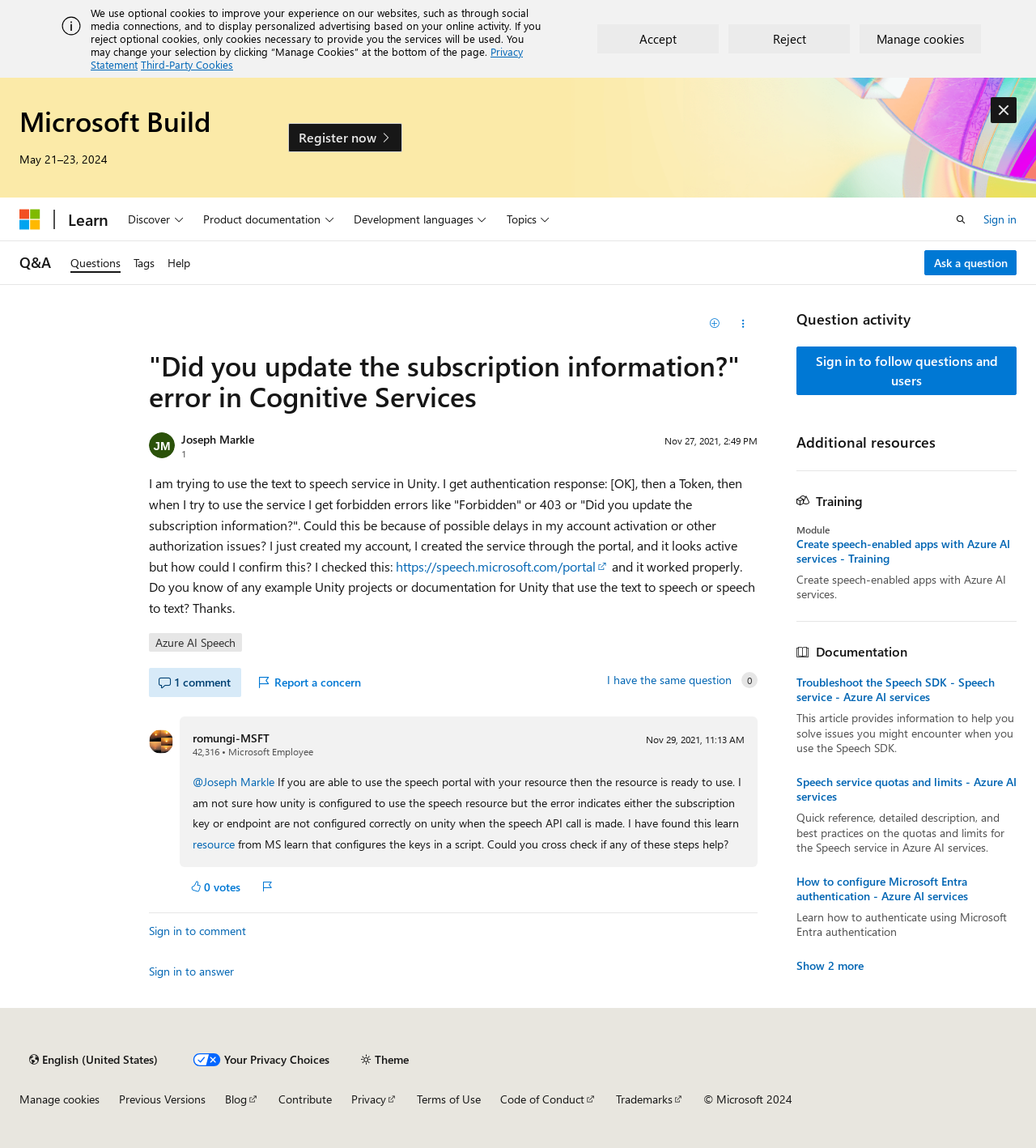Identify the bounding box for the element characterized by the following description: "Third-Party Cookies".

[0.136, 0.05, 0.225, 0.062]